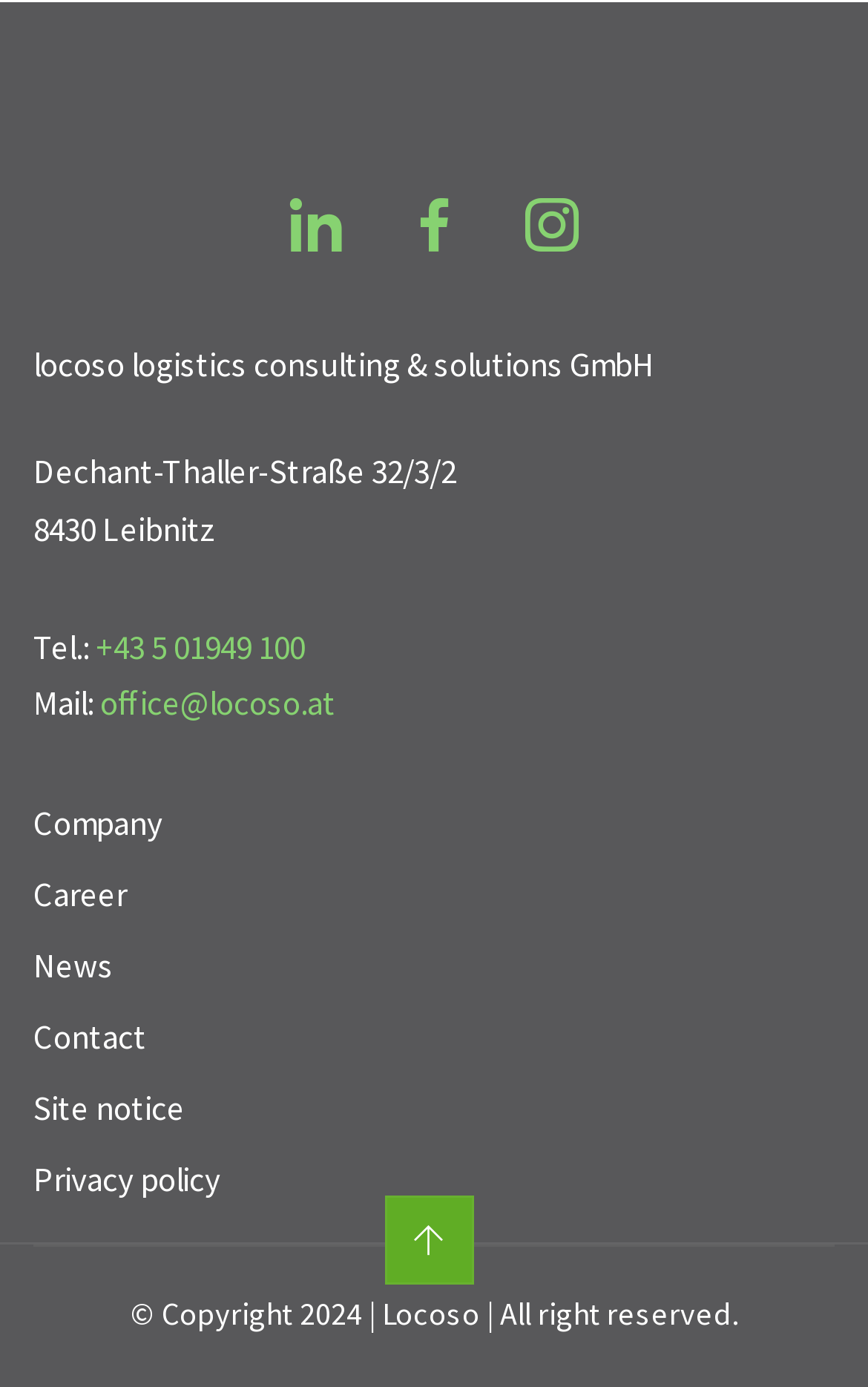How many navigation links are there?
Look at the screenshot and provide an in-depth answer.

The navigation links can be found in the top section of the webpage, below the company name and address. There are five links: 'Company', 'Career', 'News', 'Contact', and 'Site notice'. These links are likely used to navigate to different sections of the website.